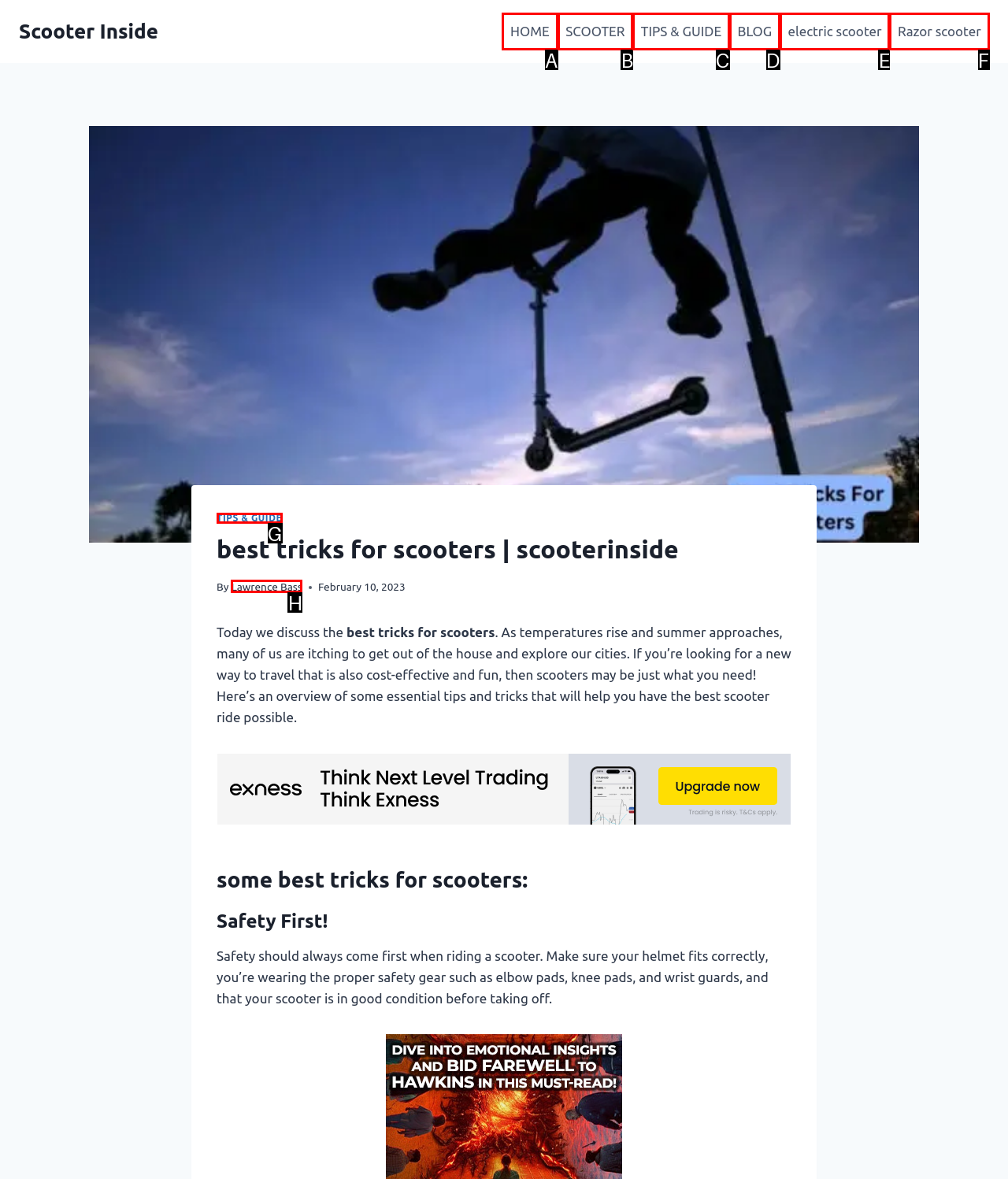Determine which HTML element to click to execute the following task: Explore the 'TIPS & GUIDE' section Answer with the letter of the selected option.

G